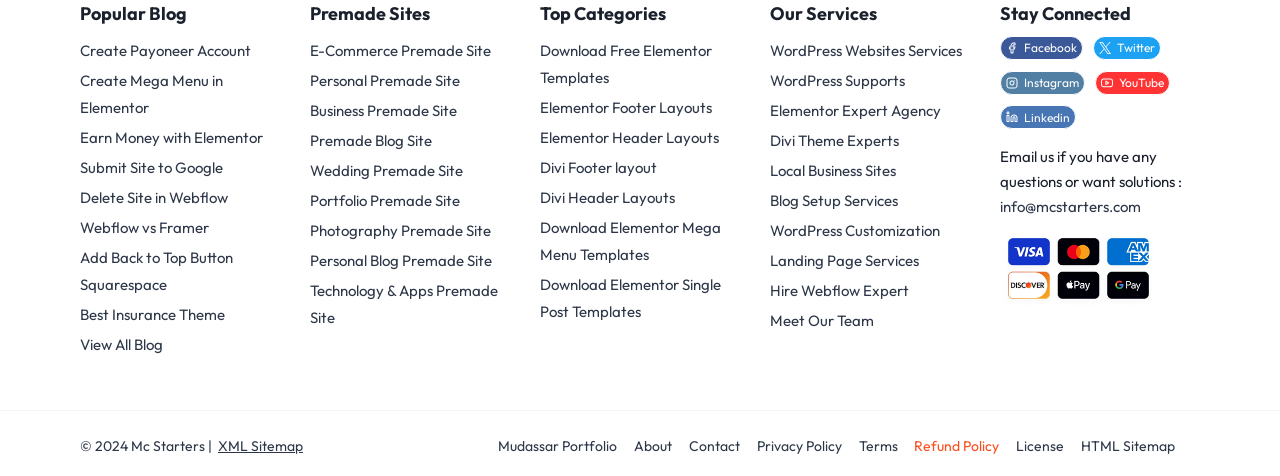Bounding box coordinates are given in the format (top-left x, top-left y, bottom-right x, bottom-right y). All values should be floating point numbers between 0 and 1. Provide the bounding box coordinate for the UI element described as: Contact

[0.532, 0.905, 0.585, 0.969]